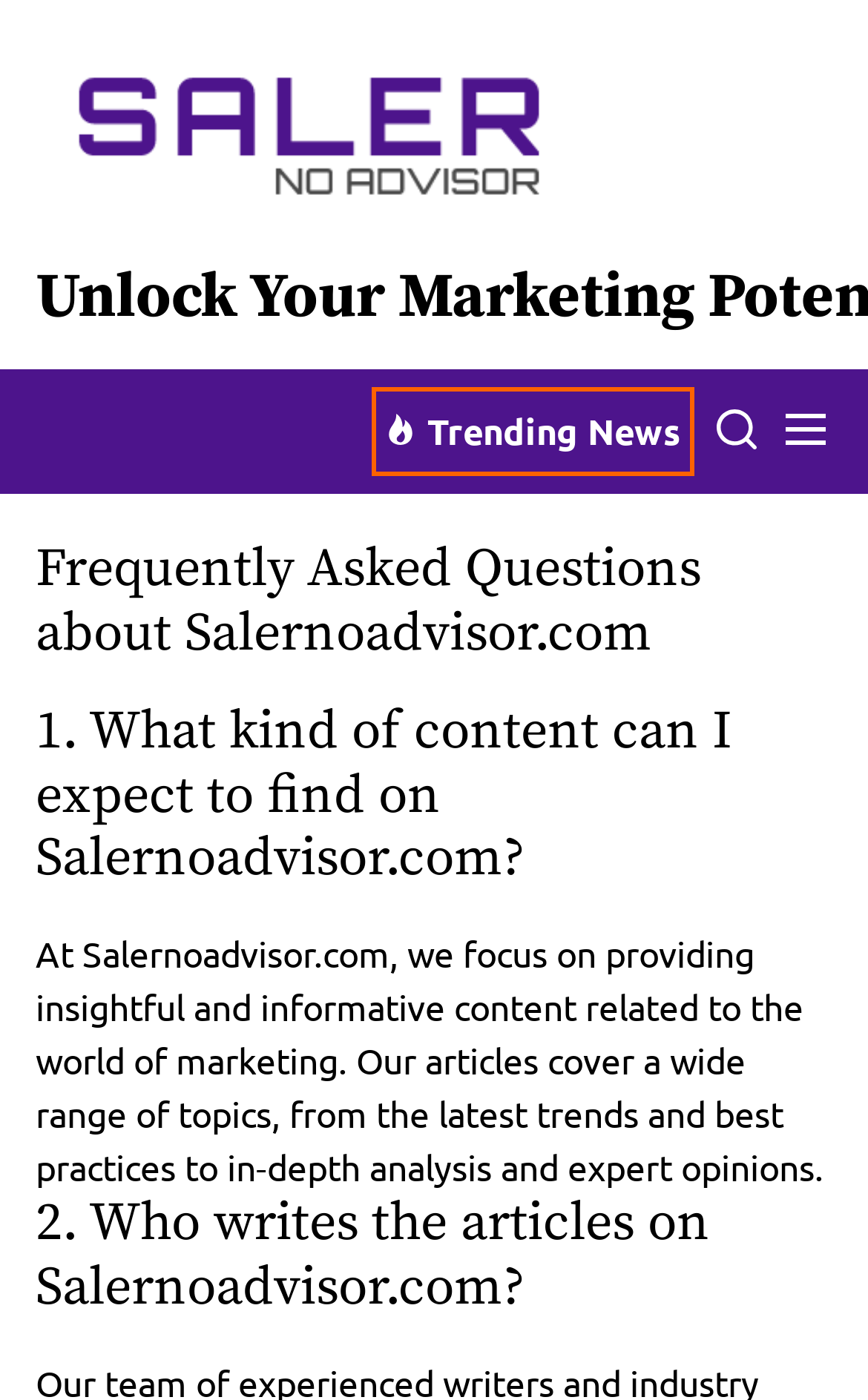Using the information shown in the image, answer the question with as much detail as possible: What is the purpose of the 'Search' button?

Based on the button's label 'Search' and its position on the webpage, it can be inferred that the purpose of the 'Search' button is to allow users to search for specific content on the website.